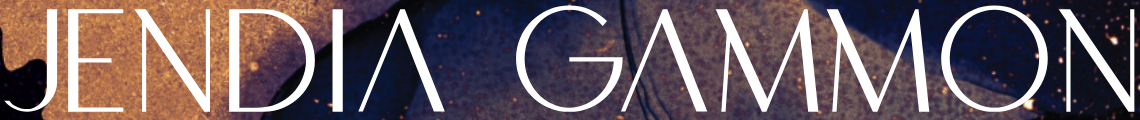Elaborate on the details you observe in the image.

The image prominently displays the name "Jendia Gammon" in an elegant and modern typeface. The text is styled in a bold, large format, emphasizing both names distinctively, with "Jendia" and "Gammon" artistically separated. The background features a rich blend of colors and textures, creating a visually appealing and intriguing atmosphere that complements the name. This design not only highlights Jendia Gammon's identity but also reflects an artistic essence, suggesting a connection to literature, creativity, or the arts. The overall aesthetic is both sophisticated and captivating, inviting the viewer to explore more about Jendia Gammon's works and contributions, particularly in the realms of science fiction, fantasy, and horror writing.